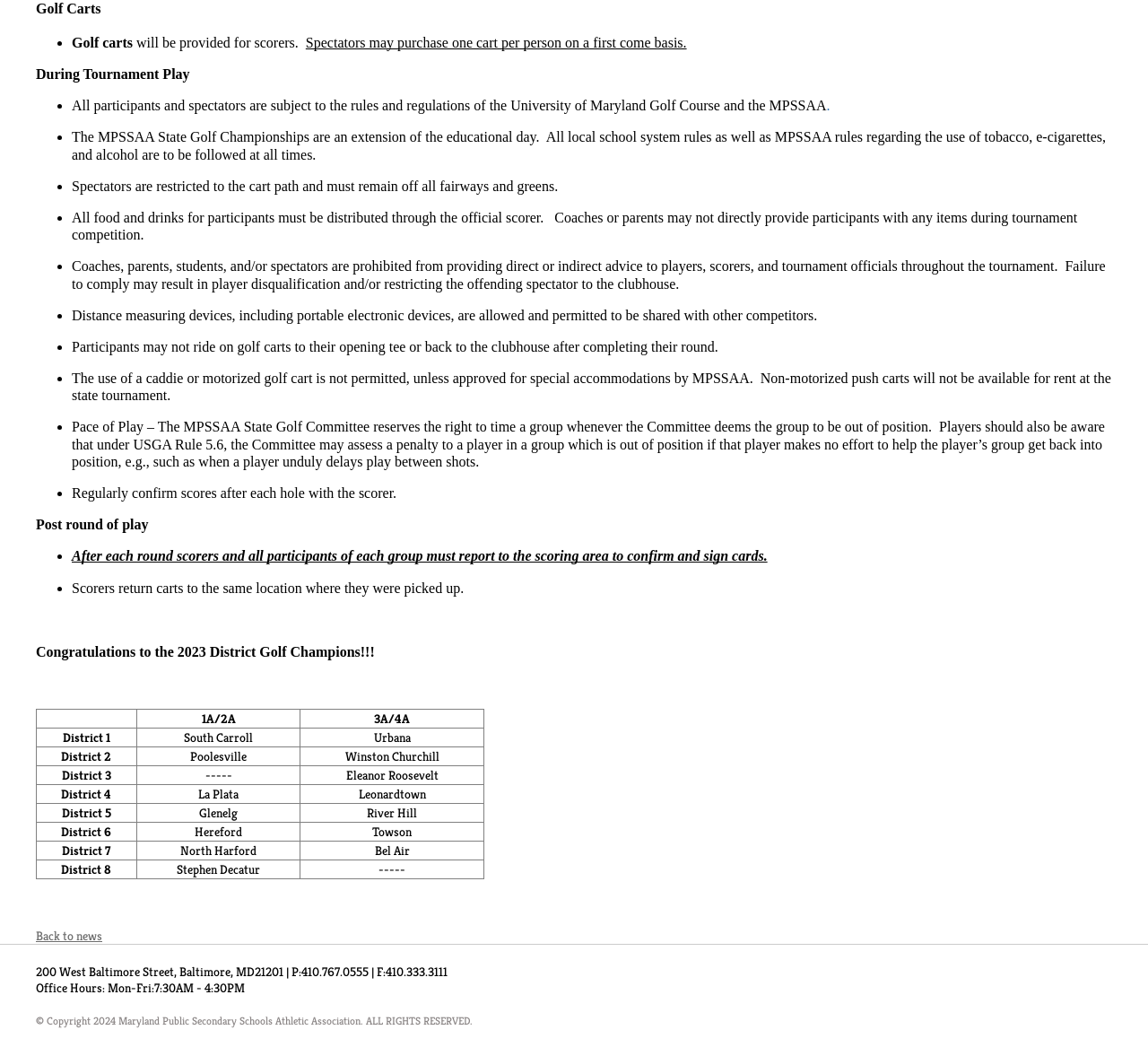What is allowed to be shared with other competitors?
Examine the webpage screenshot and provide an in-depth answer to the question.

The webpage mentions that distance measuring devices, including portable electronic devices, are allowed and permitted to be shared with other competitors.